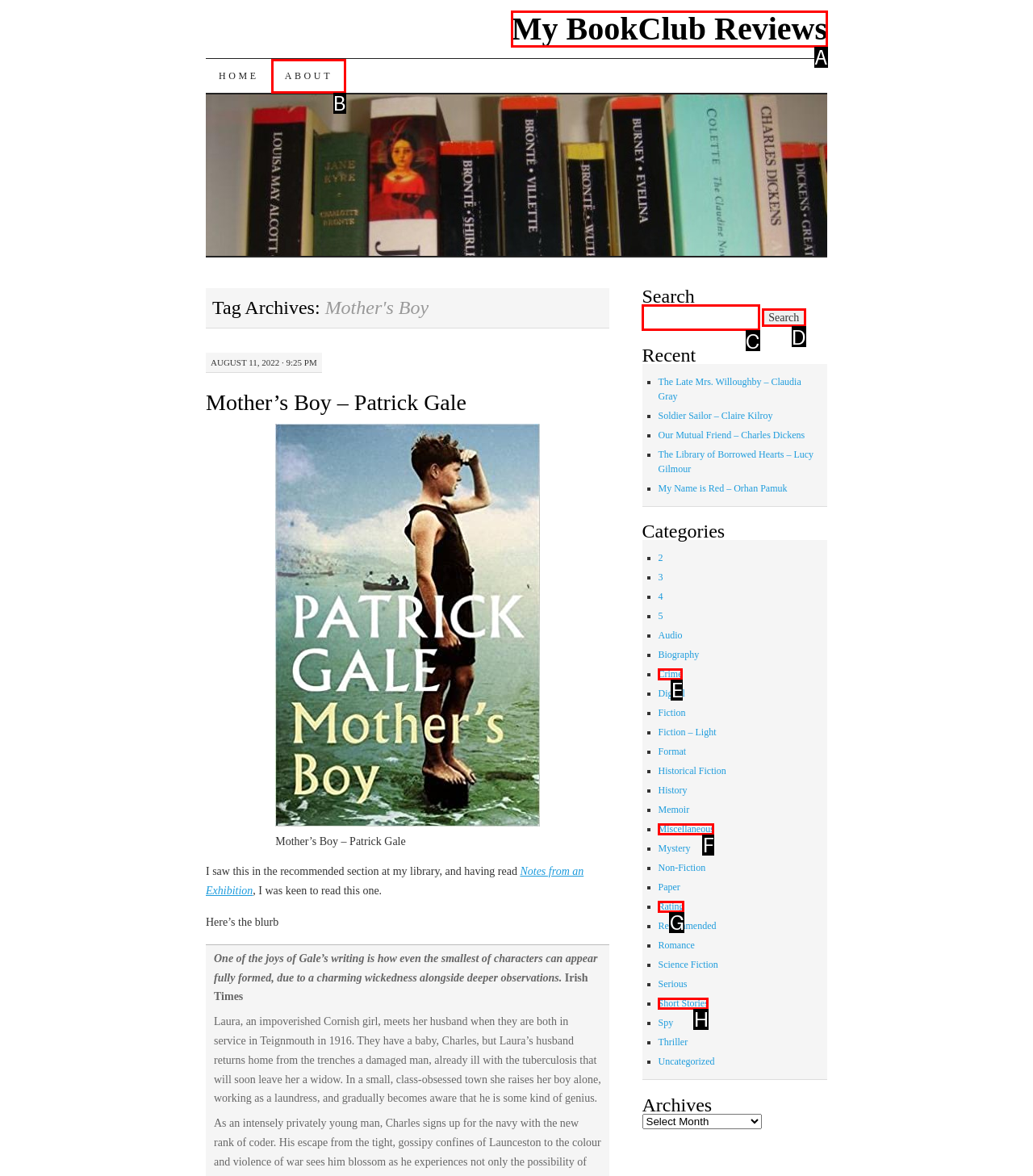Given the description: parent_node: Search for: value="Search", identify the corresponding option. Answer with the letter of the appropriate option directly.

D